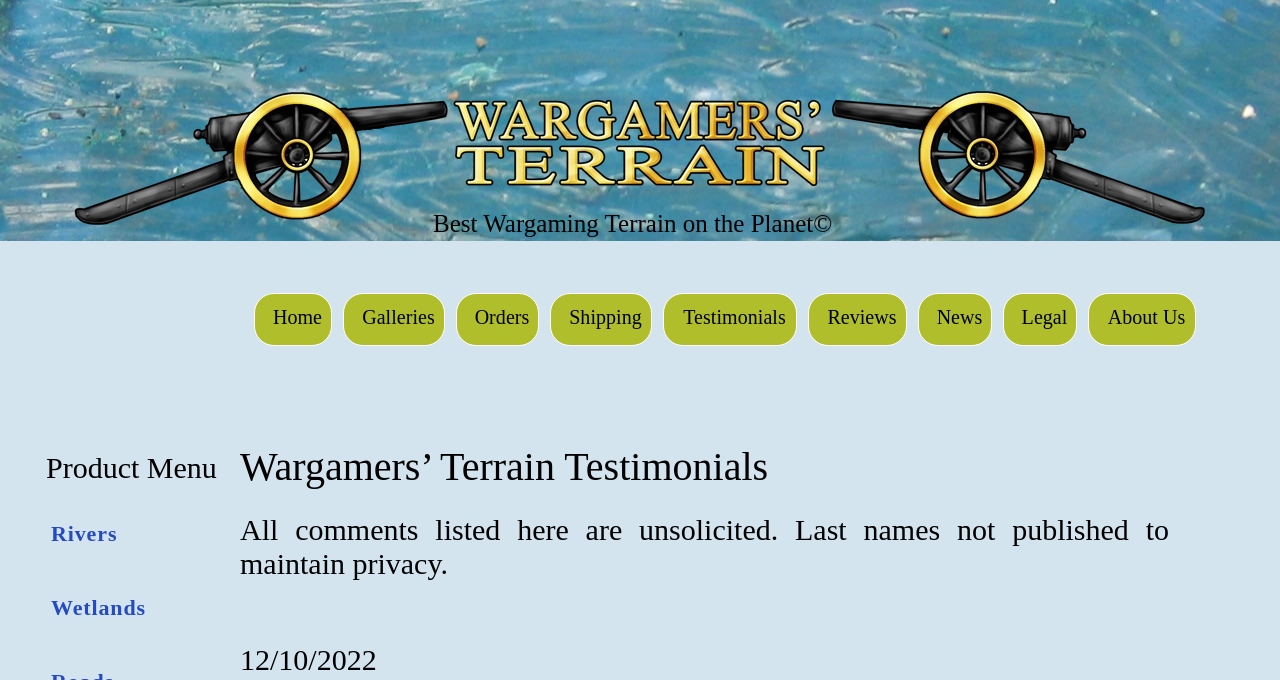What is the purpose of the webpage?
Refer to the image and give a detailed answer to the question.

I found the heading 'Wargamers’ Terrain Testimonials' with bounding box coordinates [0.188, 0.651, 0.617, 0.721]. Below this heading, I found several static text elements with OCR text that appears to be testimonials. Therefore, the purpose of the webpage is to display these testimonials.